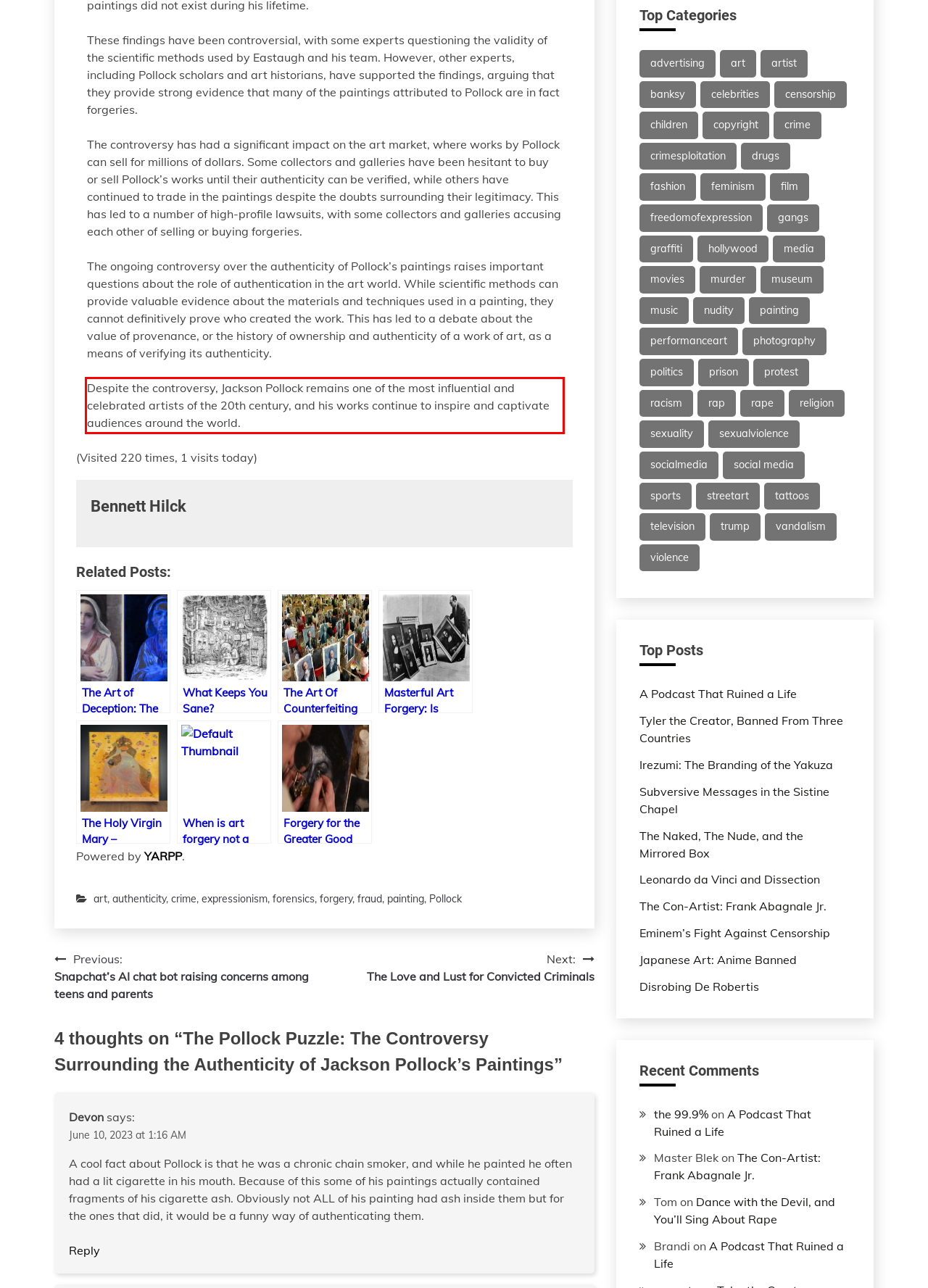Using the provided screenshot of a webpage, recognize and generate the text found within the red rectangle bounding box.

Despite the controversy, Jackson Pollock remains one of the most influential and celebrated artists of the 20th century, and his works continue to inspire and captivate audiences around the world.